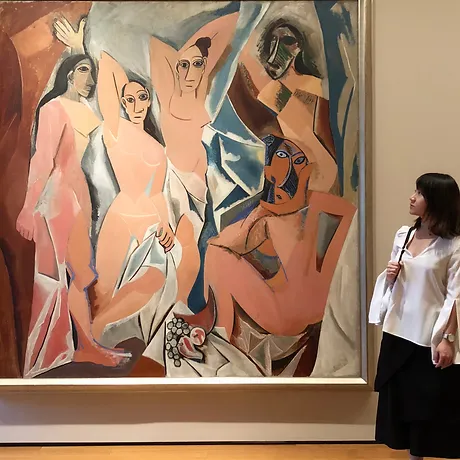Present a detailed portrayal of the image.

The image showcases a woman standing in a gallery, attentively observing a large, abstract painting composed of vibrant colors and bold shapes. The artwork features several figures, predominantly rendered in soft pinks, whites, and earth tones, displaying both artistic and emotional expression. The figures appear to be engaged in a collective pose, with their varying expressions hinting at distinct narratives. The woman, dressed in a stylish white blouse and black skirt, seems deeply engrossed in contemplating the artwork, reflecting a connection between the viewer and the creative expression on canvas. The setting's polished environment suggests the significance of the artwork, inviting visitors to appreciate the intricacies of visual design and artistic interpretation.